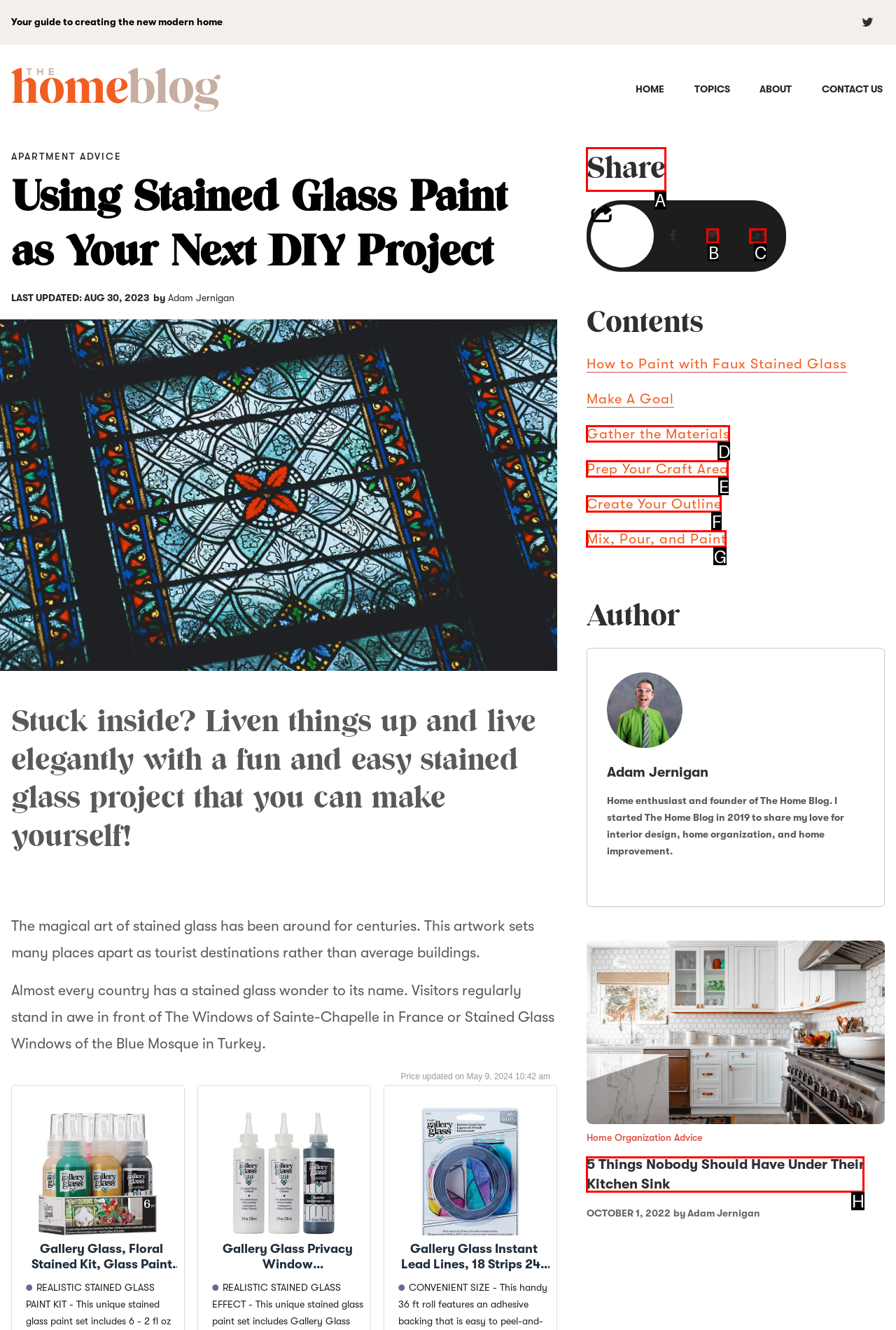Determine which element should be clicked for this task: Read Terms and Conditions
Answer with the letter of the selected option.

None